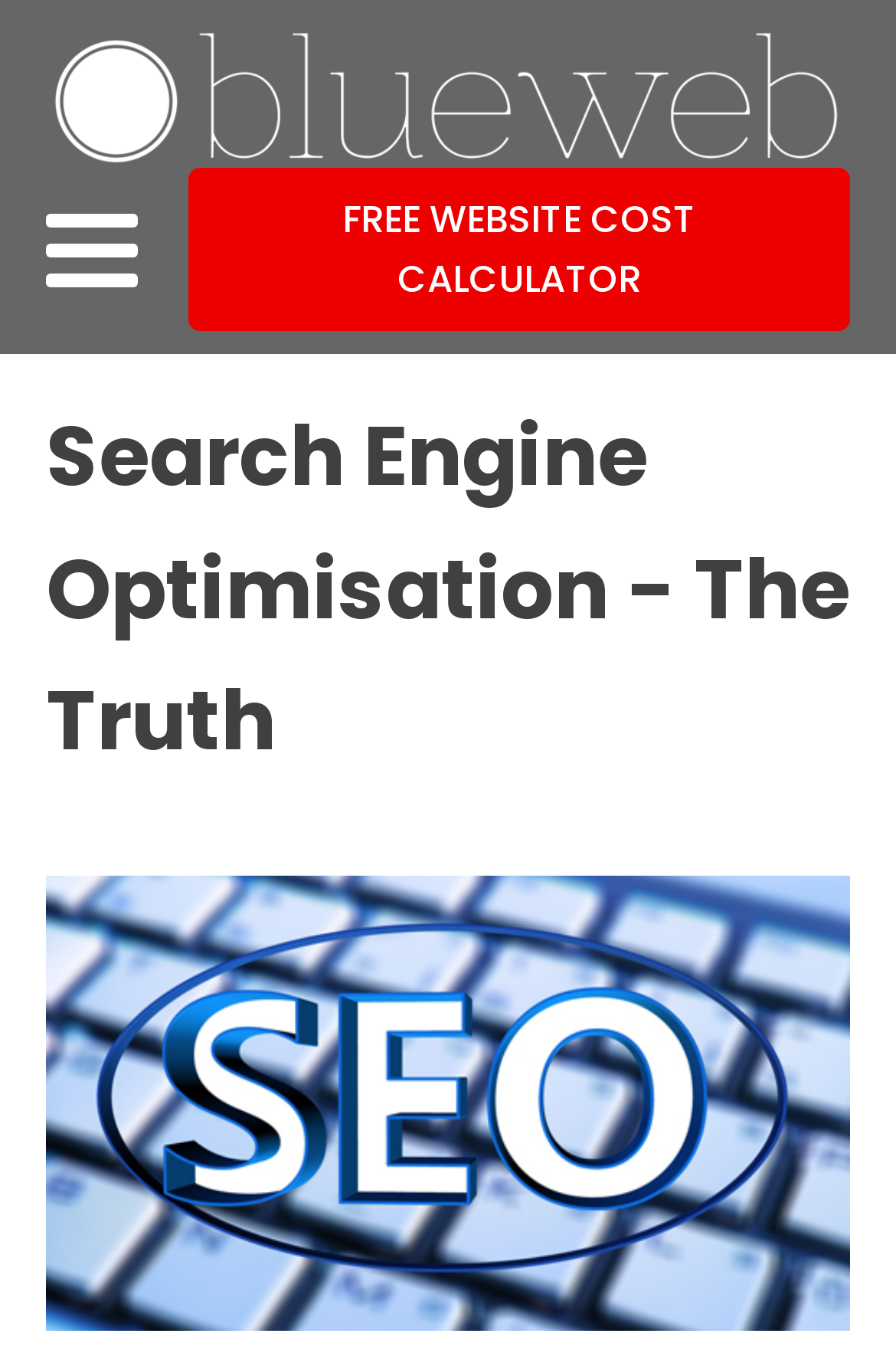From the webpage screenshot, predict the bounding box coordinates (top-left x, top-left y, bottom-right x, bottom-right y) for the UI element described here: alt="Blue Web logo"

[0.051, 0.017, 0.949, 0.124]